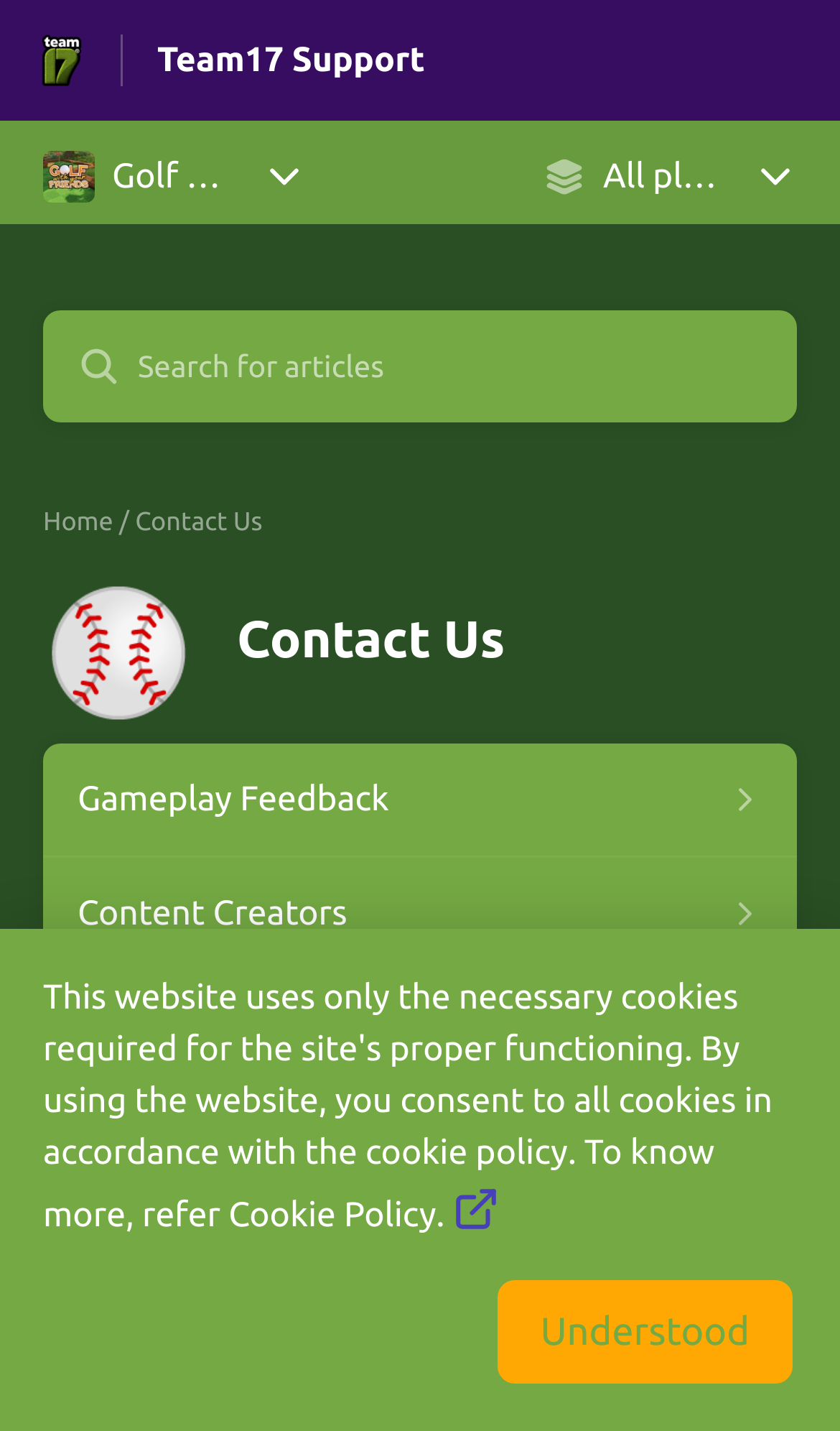Describe every aspect of the webpage in a detailed manner.

The webpage is a help center for Golf With Your Friends, a game developed by Team17. At the top, there is a logo of Golf With Your Friends, accompanied by a search bar where users can search for articles. Below the search bar, there is a main section with a heading "Contact Us" and a brief description. 

On the left side, there is a navigation menu with links to different sections, including "Home", "Gameplay Feedback", "Content Creators", "Refund Requests", "Bug Reports", and "Contact Us". Each link has an accompanying icon. 

On the top-right corner, there is a button labeled "Understood" and a link to "Team17 Support". There is also an image of a golf ball on the top-left corner. 

The page has a clean and organized layout, making it easy for users to navigate and find the information they need.